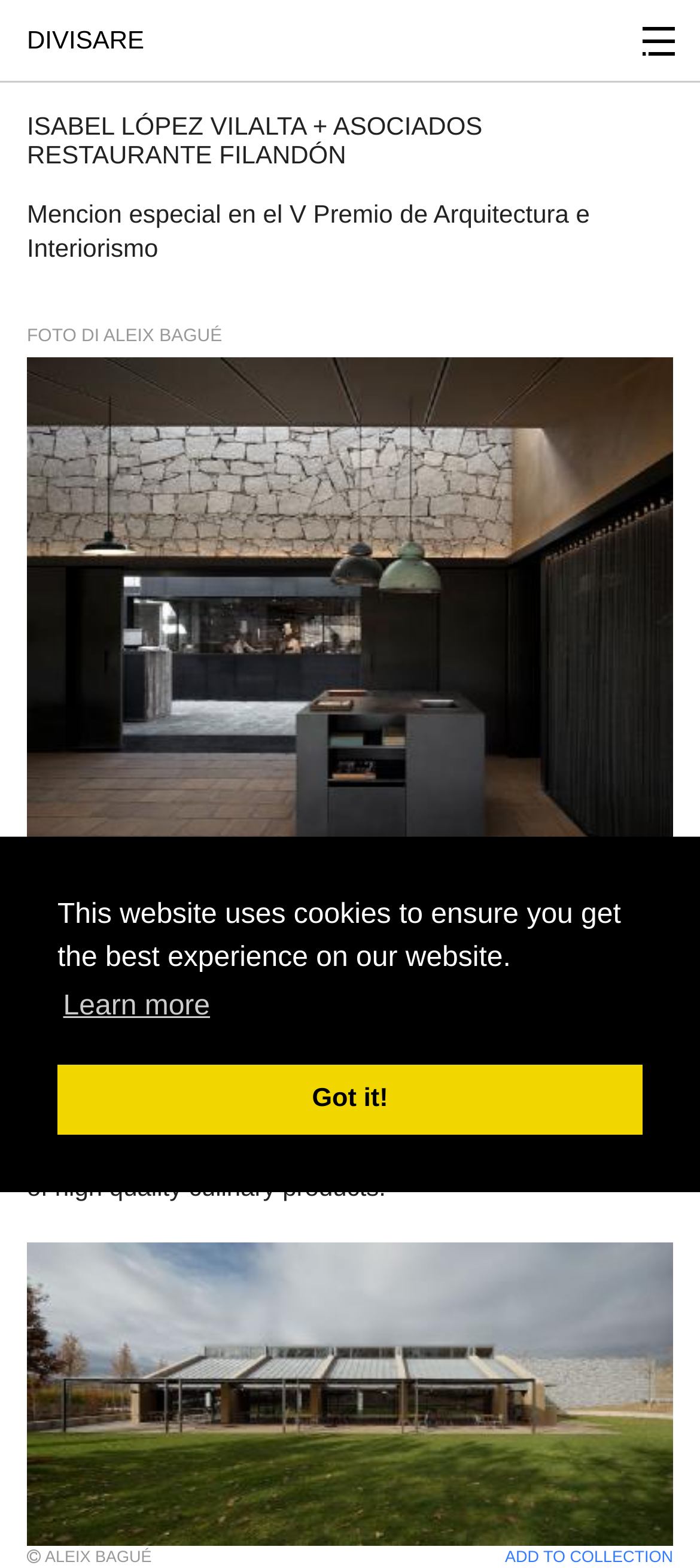Highlight the bounding box of the UI element that corresponds to this description: "divisare".

[0.0, 0.0, 0.75, 0.052]